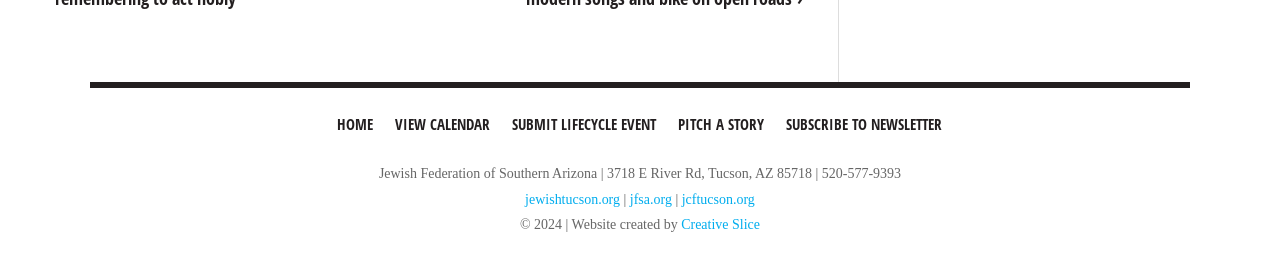Can you identify the bounding box coordinates of the clickable region needed to carry out this instruction: 'go to home page'? The coordinates should be four float numbers within the range of 0 to 1, stated as [left, top, right, bottom].

[0.257, 0.372, 0.299, 0.53]